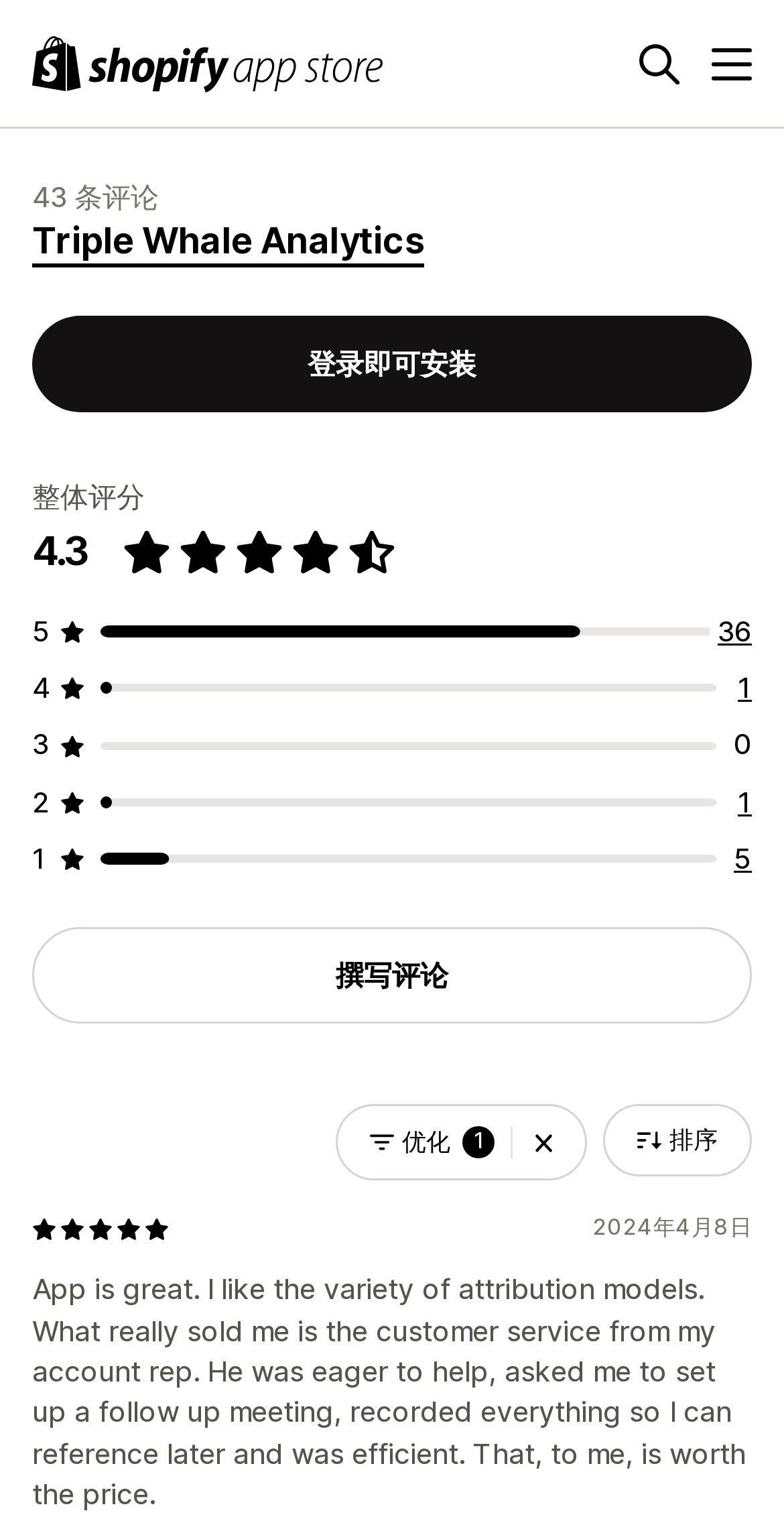Locate the UI element that matches the description 优化 1 in the webpage screenshot. Return the bounding box coordinates in the format (top-left x, top-left y, bottom-right x, bottom-right y), with values ranging from 0 to 1.

[0.428, 0.723, 0.749, 0.774]